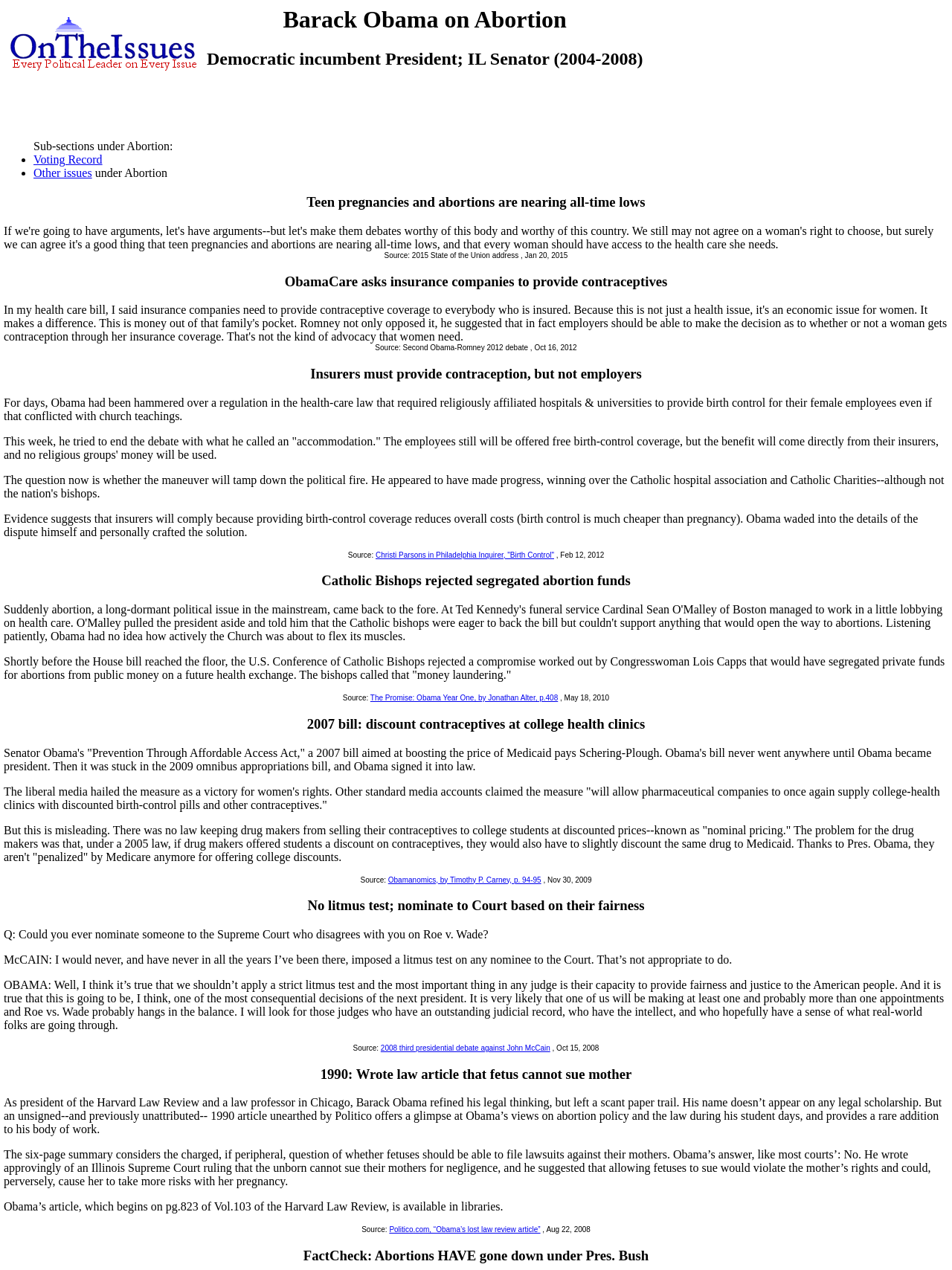Please answer the following question using a single word or phrase: 
What is the reason why insurers will comply with Obama's accommodation?

Providing birth-control coverage reduces overall costs